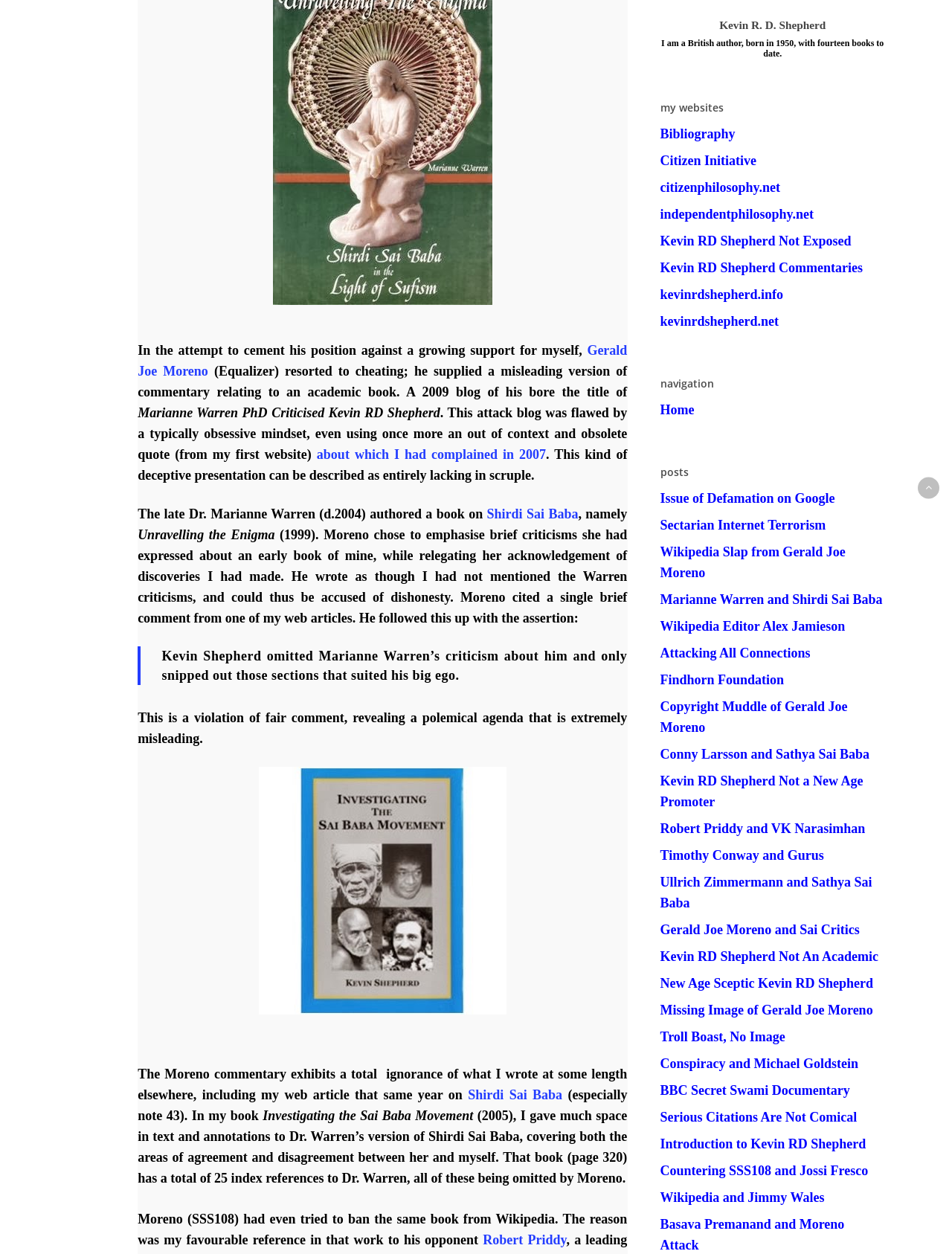Please determine the bounding box coordinates for the element with the description: "Robert Priddy".

[0.507, 0.983, 0.595, 0.995]